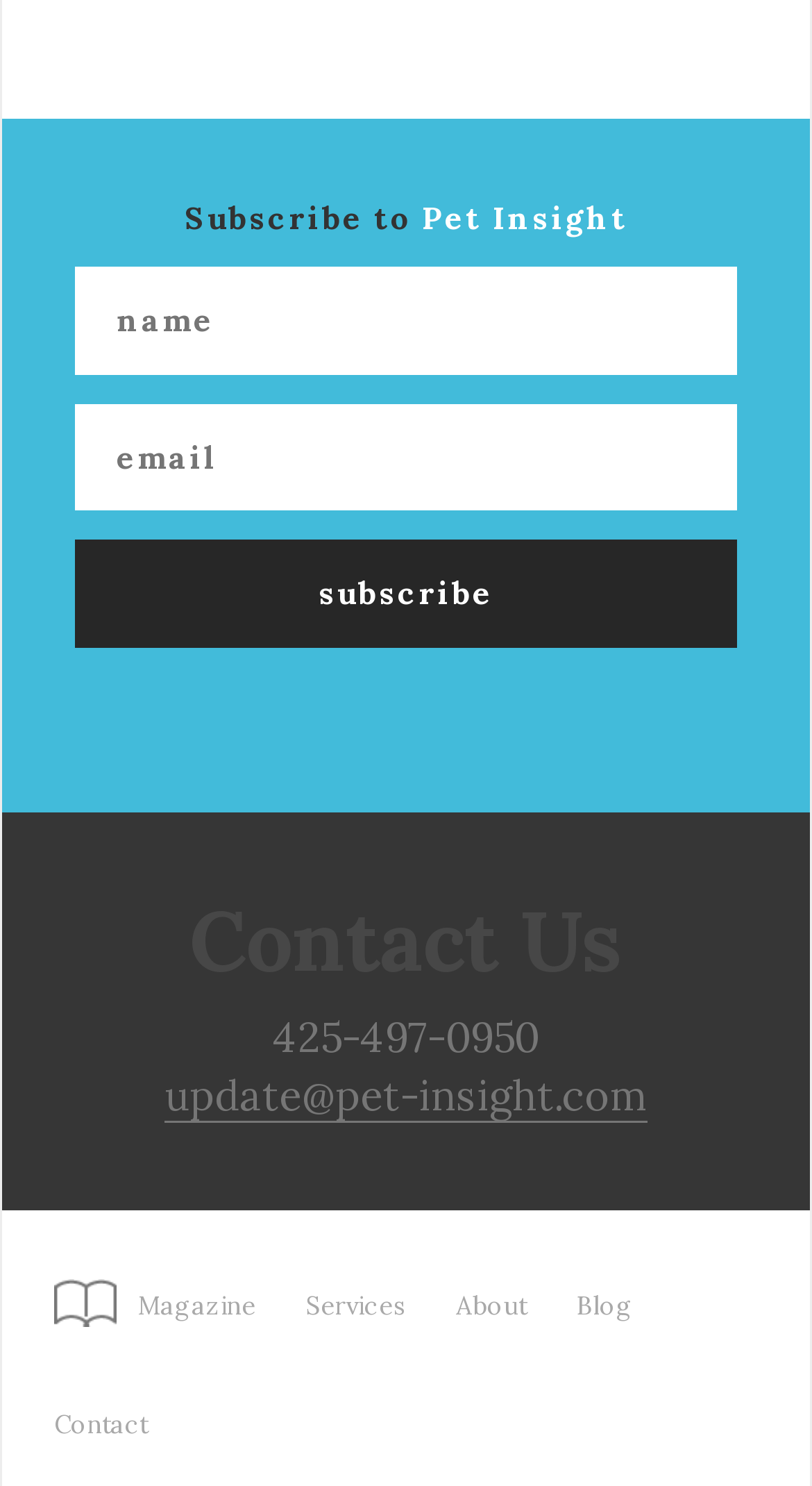Determine the bounding box coordinates for the area that should be clicked to carry out the following instruction: "Subscribe to the newsletter".

[0.092, 0.363, 0.908, 0.435]